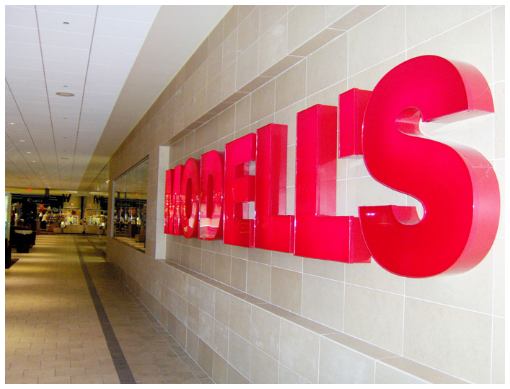Provide a rich and detailed narrative of the image.

The image showcases a vibrant storefront sign for "MODELL'S," prominently displayed against a backdrop of light-colored tiles. The letters are bold and striking in a bright red hue, designed to attract attention from shoppers in a bustling mall environment. The hallway is well-lit, enhancing the visibility of the sign, while the polished floor tiles reflect ambient light, contributing to a clean and modern aesthetic. To the left, a glimpse of a window can be seen, possibly providing a view into the store. This setting, located on the second level of the Livingston Mall, represents an expansion and renovation aimed at increasing the store's exposure to foot traffic, which previously faced challenges due to its existing layout. The overall composition emphasizes both the branding of MODELL'S and the inviting atmosphere of the retail space.